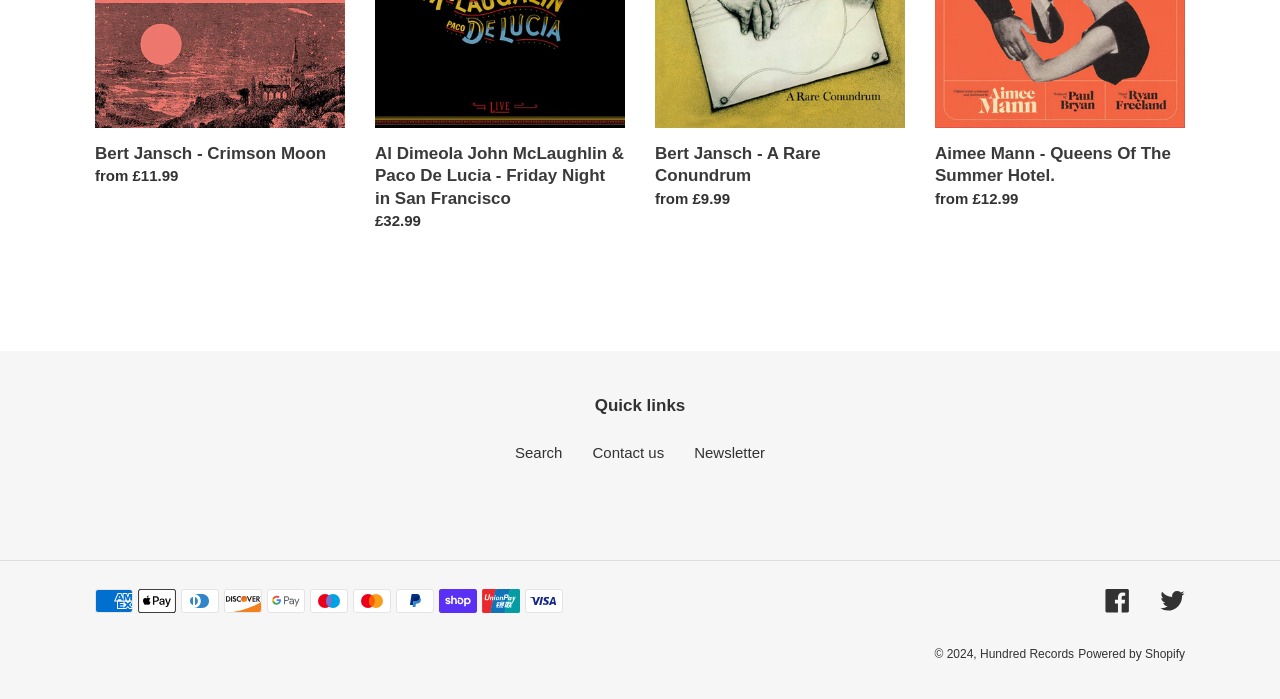How many payment methods are available?
Please craft a detailed and exhaustive response to the question.

I counted the number of images representing different payment methods, including American Express, Apple Pay, Diners Club, Discover, Google Pay, Maestro, Mastercard, PayPal, Shop Pay, Union Pay, and Visa.